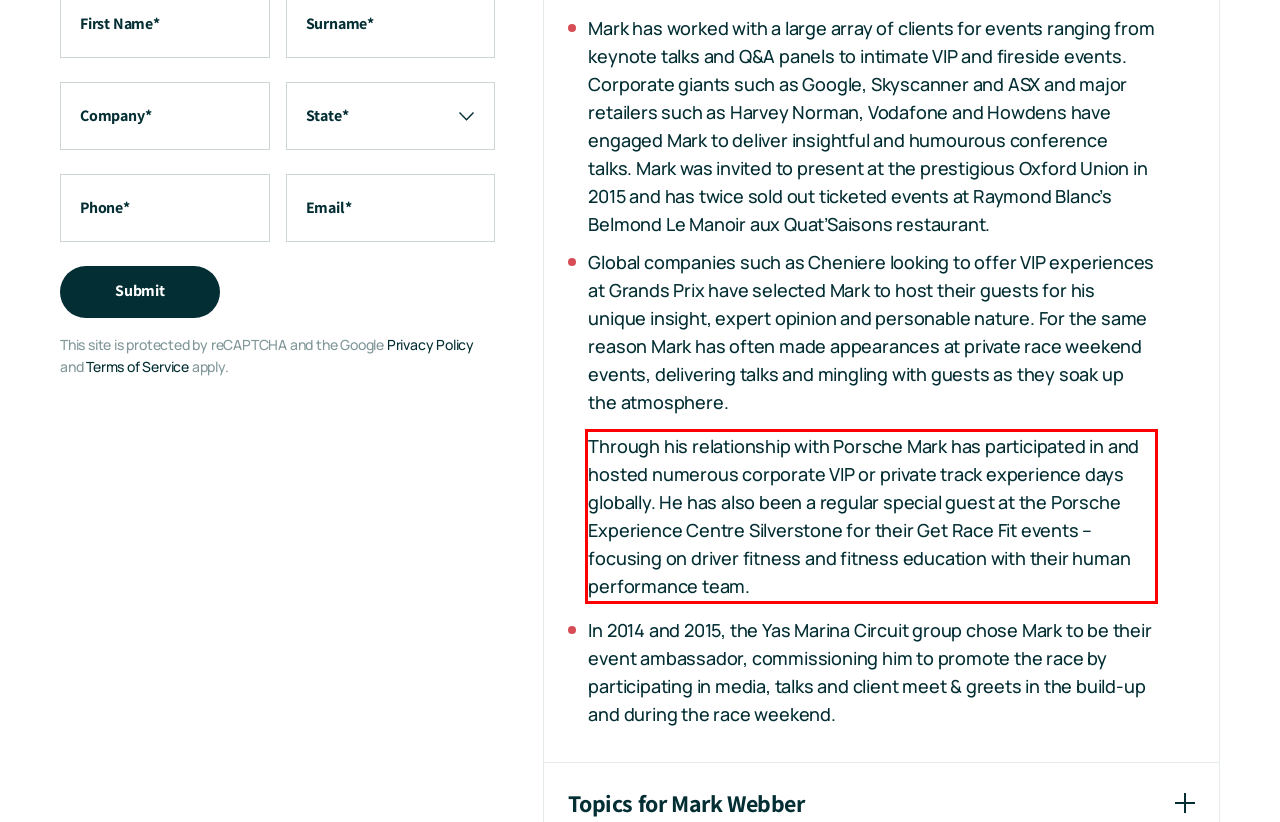Given the screenshot of the webpage, identify the red bounding box, and recognize the text content inside that red bounding box.

Through his relationship with Porsche Mark has participated in and hosted numerous corporate VIP or private track experience days globally. He has also been a regular special guest at the Porsche Experience Centre Silverstone for their Get Race Fit events – focusing on driver fitness and fitness education with their human performance team.